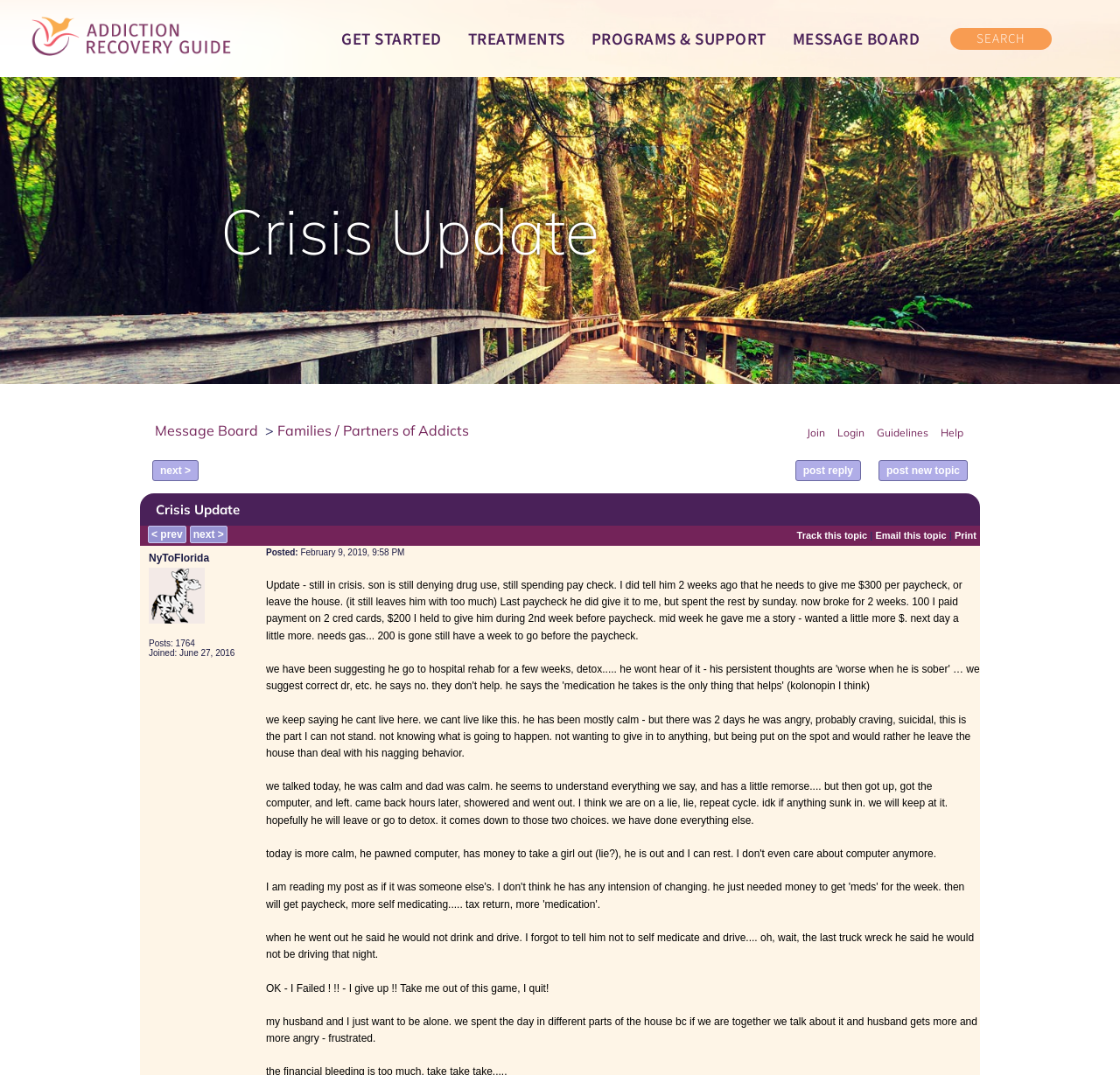What is the name of the topic being discussed?
Use the information from the image to give a detailed answer to the question.

The topic being discussed is 'Crisis Update' which is mentioned in the heading 'Crisis Update' and also in the link 'Crisis Update'.